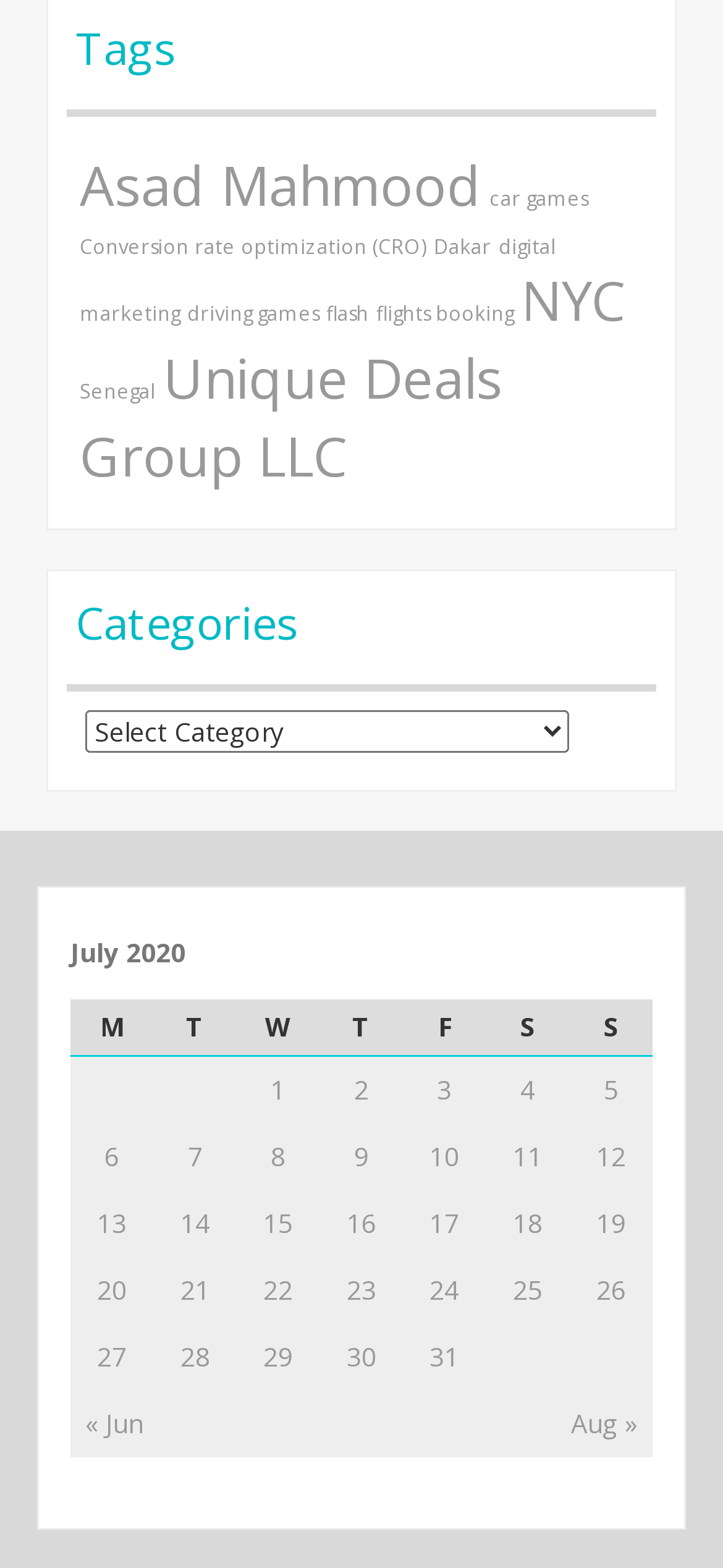Refer to the image and offer a detailed explanation in response to the question: How many posts are published on July 1, 2020?

I looked at the table with the caption 'July 2020' and found a row with the gridcell 'Posts published on July 1, 2020', which has a link 'Posts published on July 1, 2020'. This indicates that there is one post published on July 1, 2020.